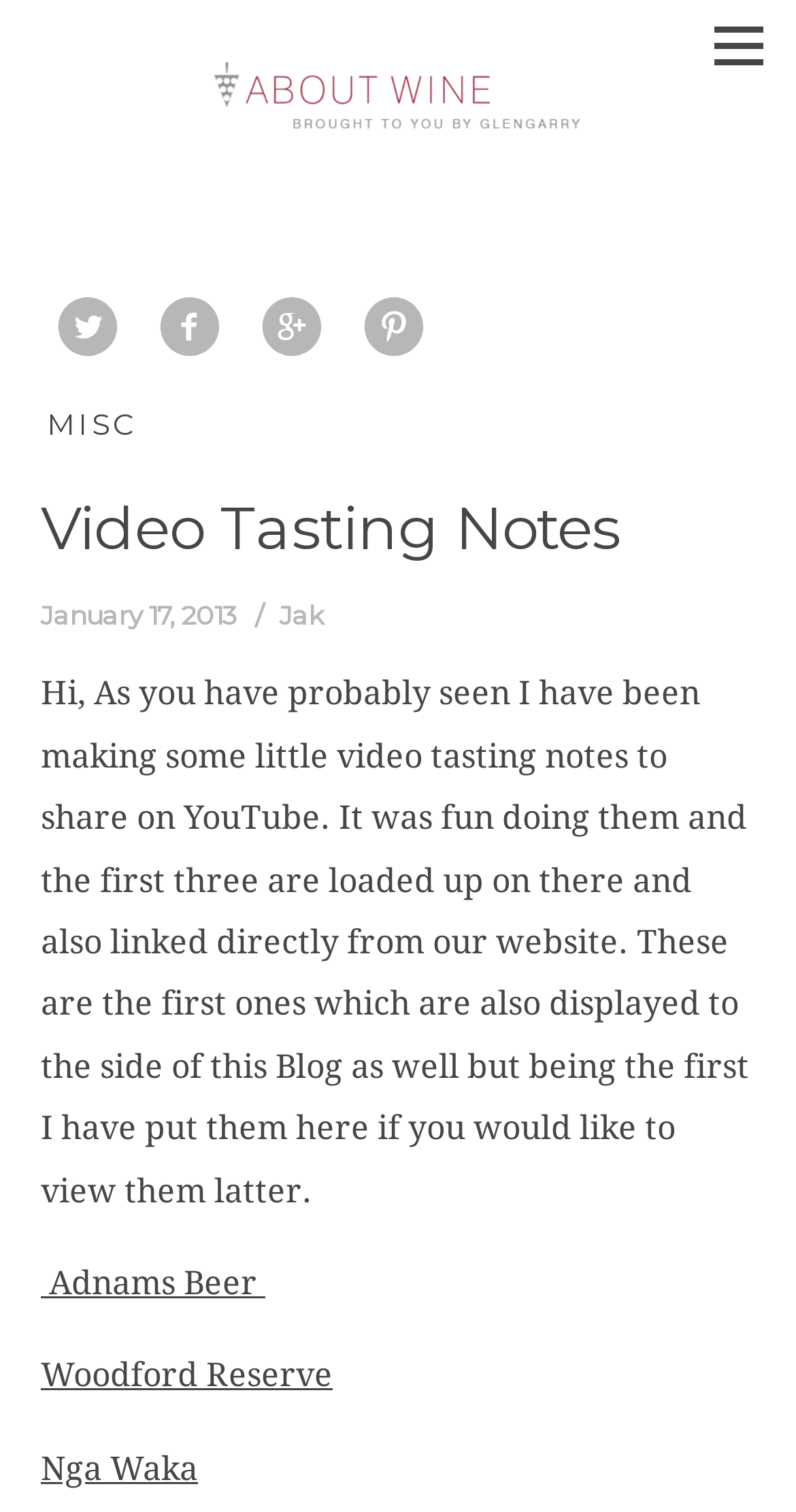Provide the bounding box coordinates of the HTML element described by the text: "MISC". The coordinates should be in the format [left, top, right, bottom] with values between 0 and 1.

[0.059, 0.268, 0.171, 0.293]